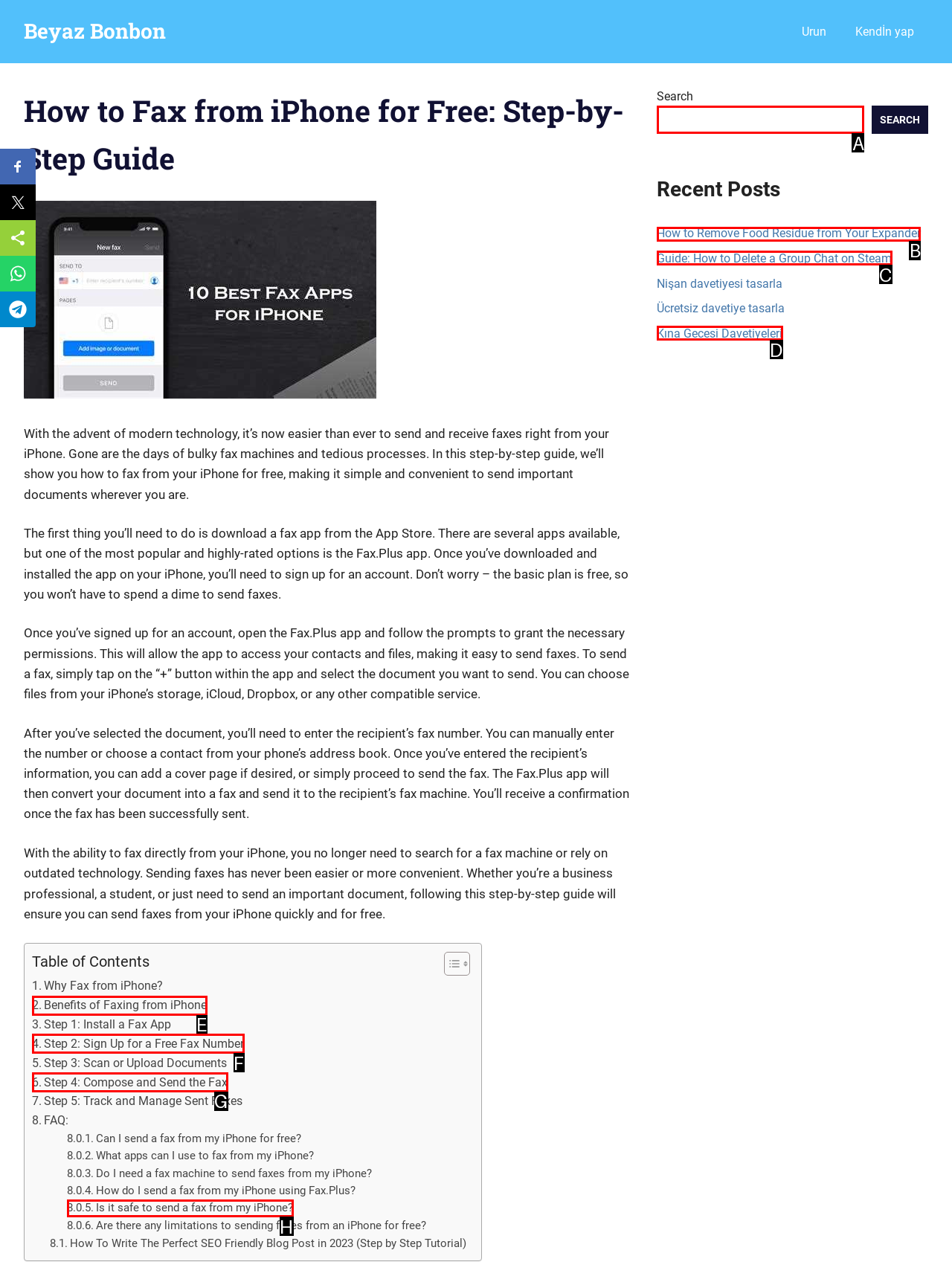Find the HTML element to click in order to complete this task: Click on the 'How to Remove Food Residue from Your Expander' link in the recent posts section
Answer with the letter of the correct option.

B